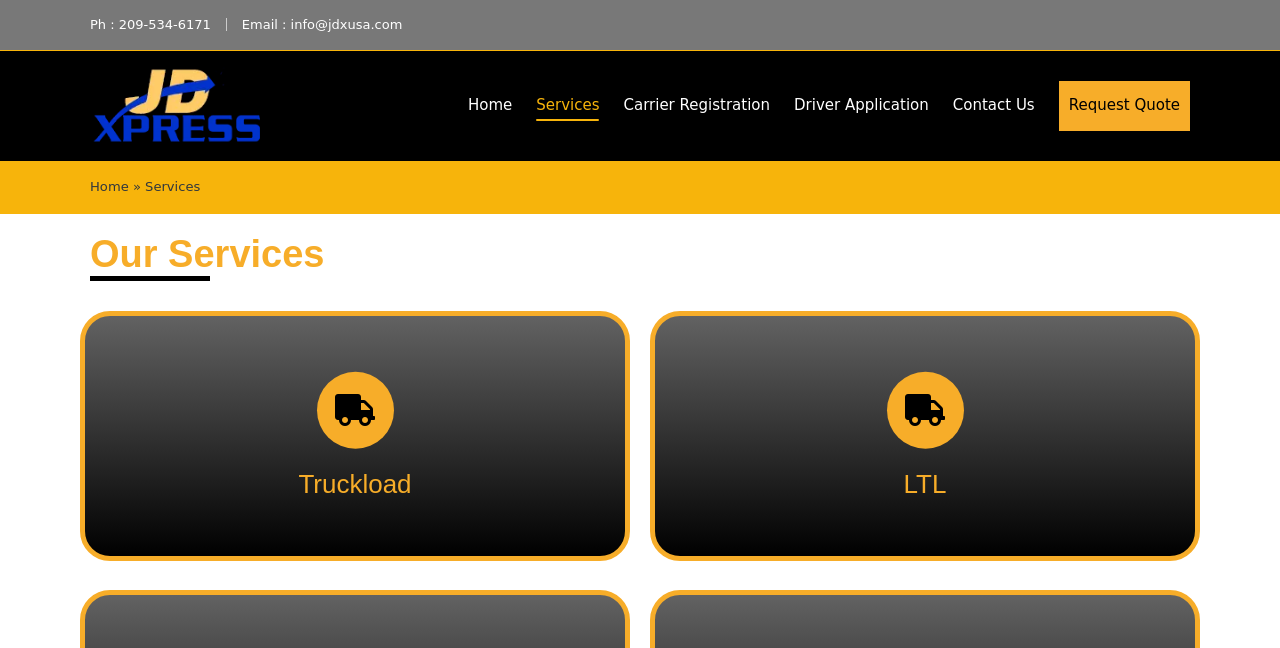Can you determine the bounding box coordinates of the area that needs to be clicked to fulfill the following instruction: "navigate to the Carrier Registration page"?

[0.487, 0.14, 0.602, 0.187]